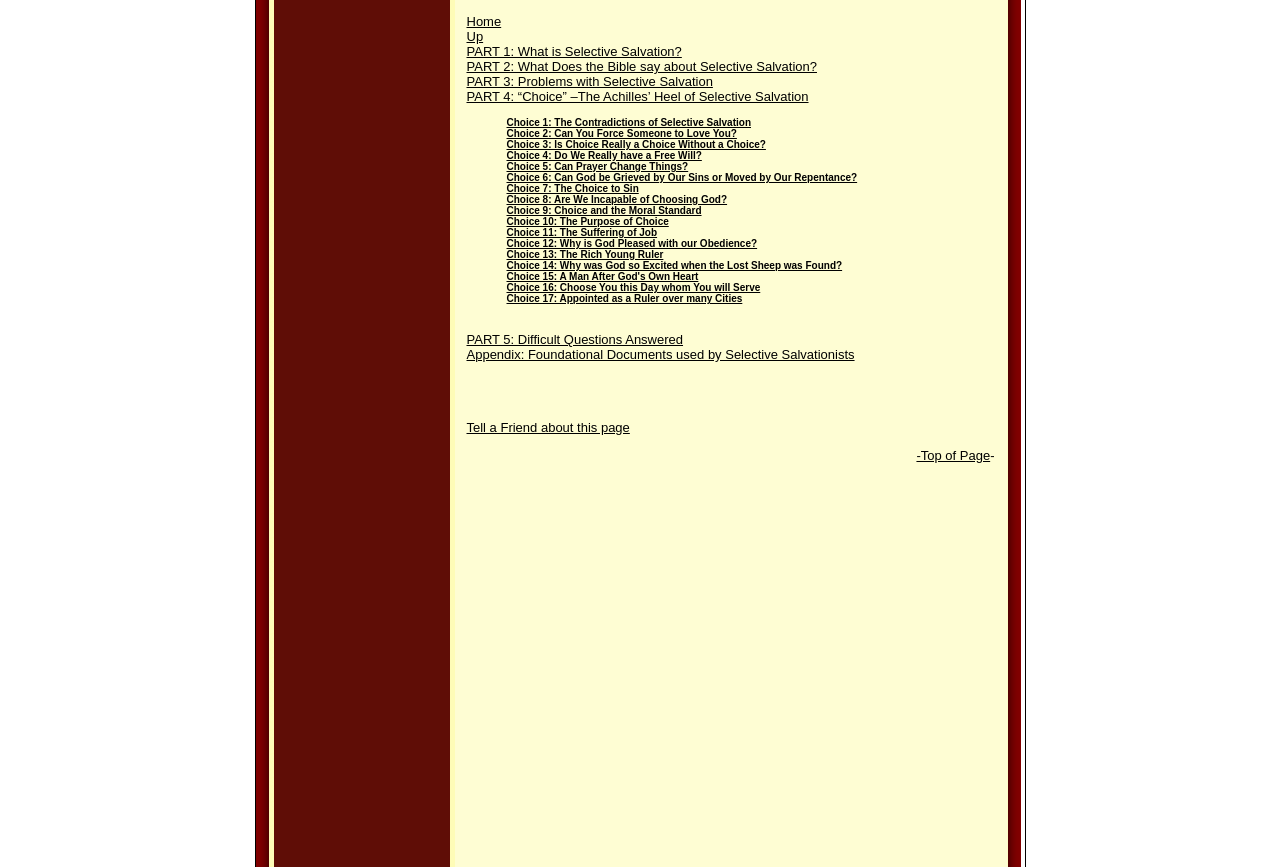Please determine the bounding box coordinates for the UI element described as: "PART 5: Difficult Questions Answered".

[0.364, 0.383, 0.534, 0.4]